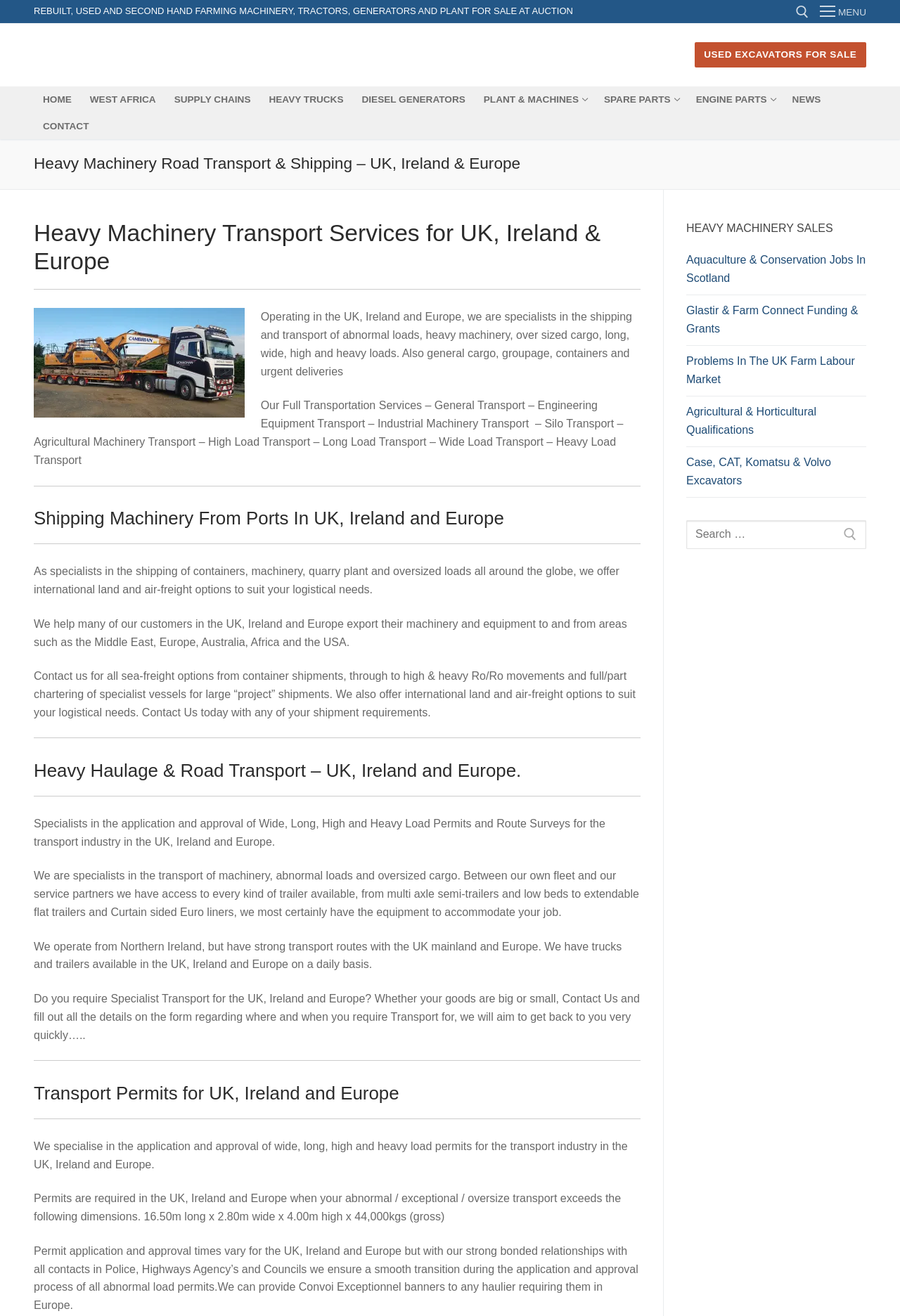Locate the bounding box coordinates of the element's region that should be clicked to carry out the following instruction: "Search for heavy machinery". The coordinates need to be four float numbers between 0 and 1, i.e., [left, top, right, bottom].

[0.762, 0.395, 0.962, 0.417]